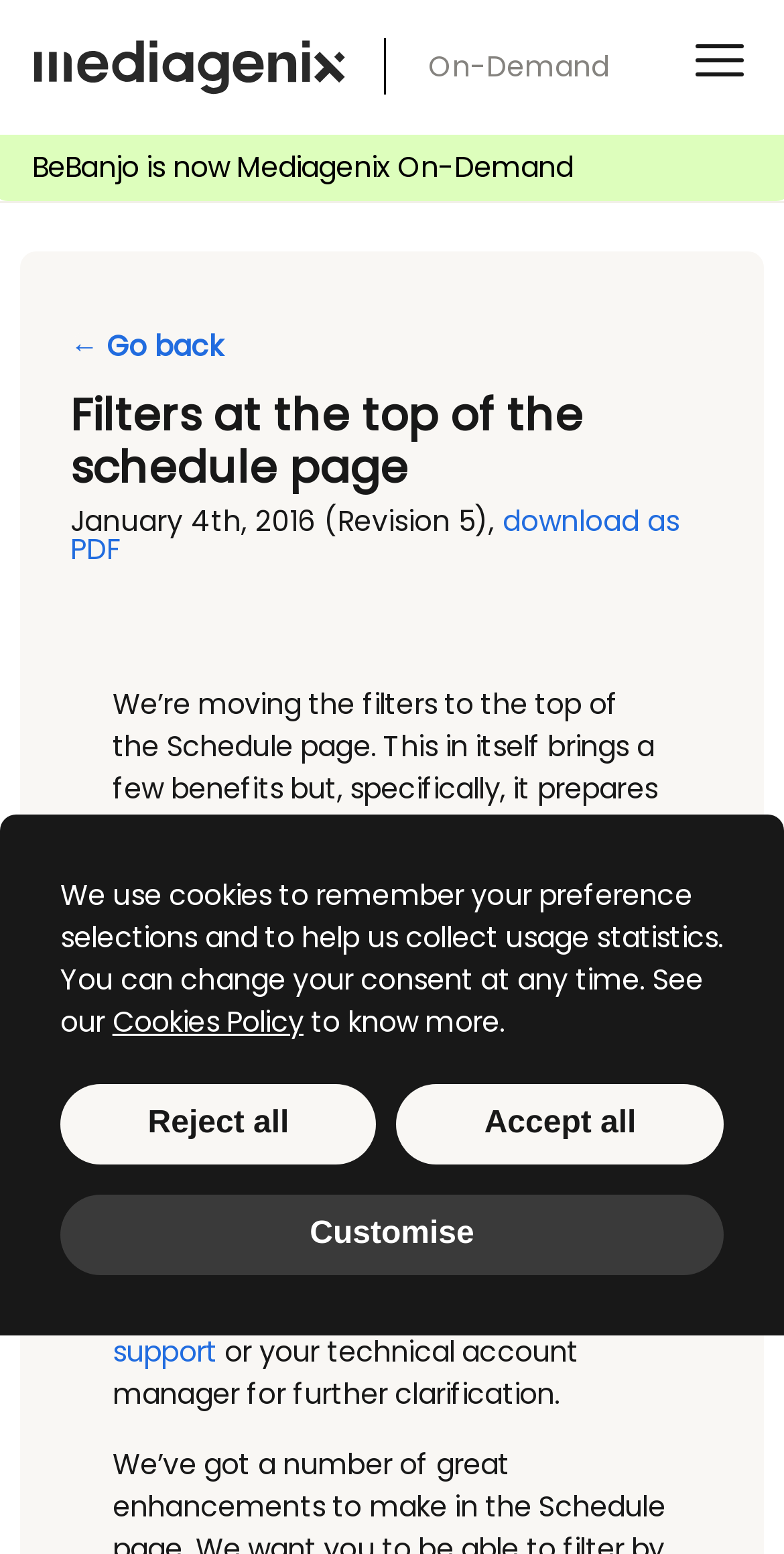Convey a detailed summary of the webpage, mentioning all key elements.

The webpage is about Mediagenix On-Demand, a platform for teams managing video-on-demand (VOD) and TV plans, schedules, rights, workflows, and metadata. At the top-left corner, there is a link to "Skip to content" and an image. Next to the image, there is a static text "On-Demand". On the top-right corner, there is a label "menu".

Below the top section, there is a heading "Filters at the top of the schedule page" with a link "← Go back" on its left side. The heading is followed by a static text "January 4th, 2016" and "(Revision 5)" on the same line. There is also a link "download as PDF" on the right side of the heading.

The main content of the webpage is a series of paragraphs describing the changes made to the Schedule page, including moving the filters to the top of the page. The text explains the benefits of this change and reassures users that nothing has changed much, just the location of certain features. There is also a link to "support" and a mention of contacting technical account managers for further clarification.

At the bottom of the page, there is a section about cookies, with a static text explaining the use of cookies and a link to the "Cookies Policy". There are also three buttons: "Reject all", "Accept all", and "Customise" for managing cookie consent.